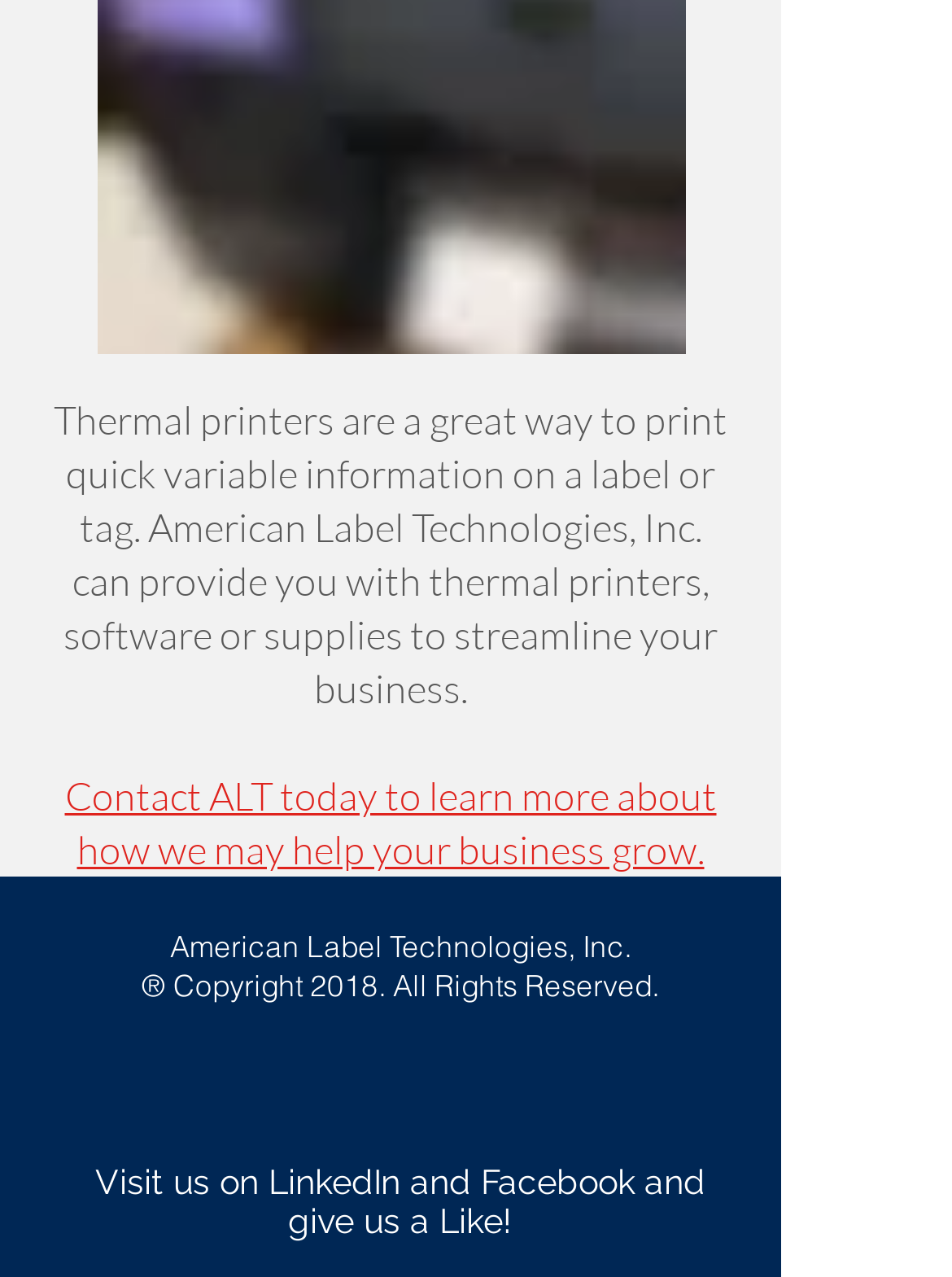Please provide a one-word or short phrase answer to the question:
What is the purpose of thermal printers?

Print quick variable information